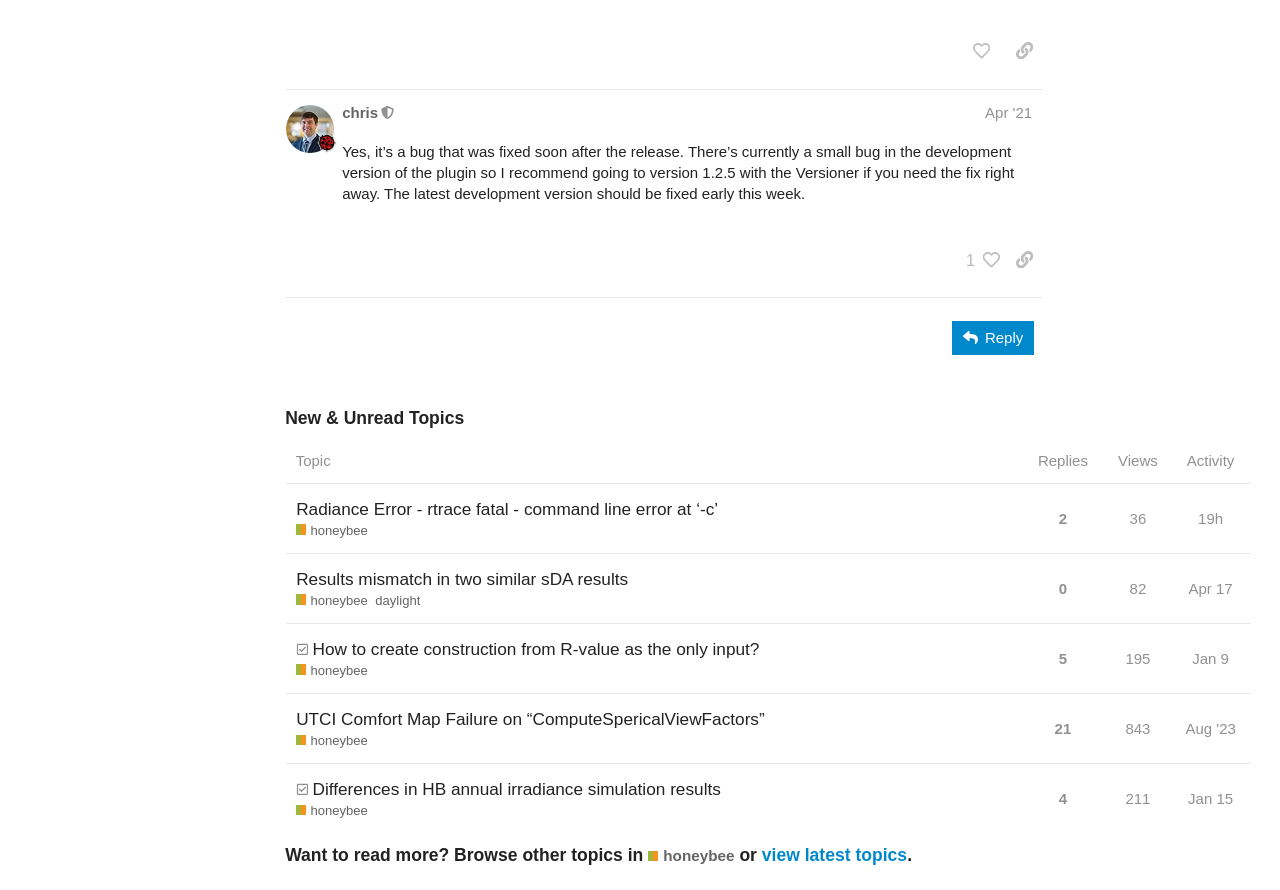Please specify the bounding box coordinates of the region to click in order to perform the following instruction: "view topic details".

[0.223, 0.492, 0.977, 0.543]